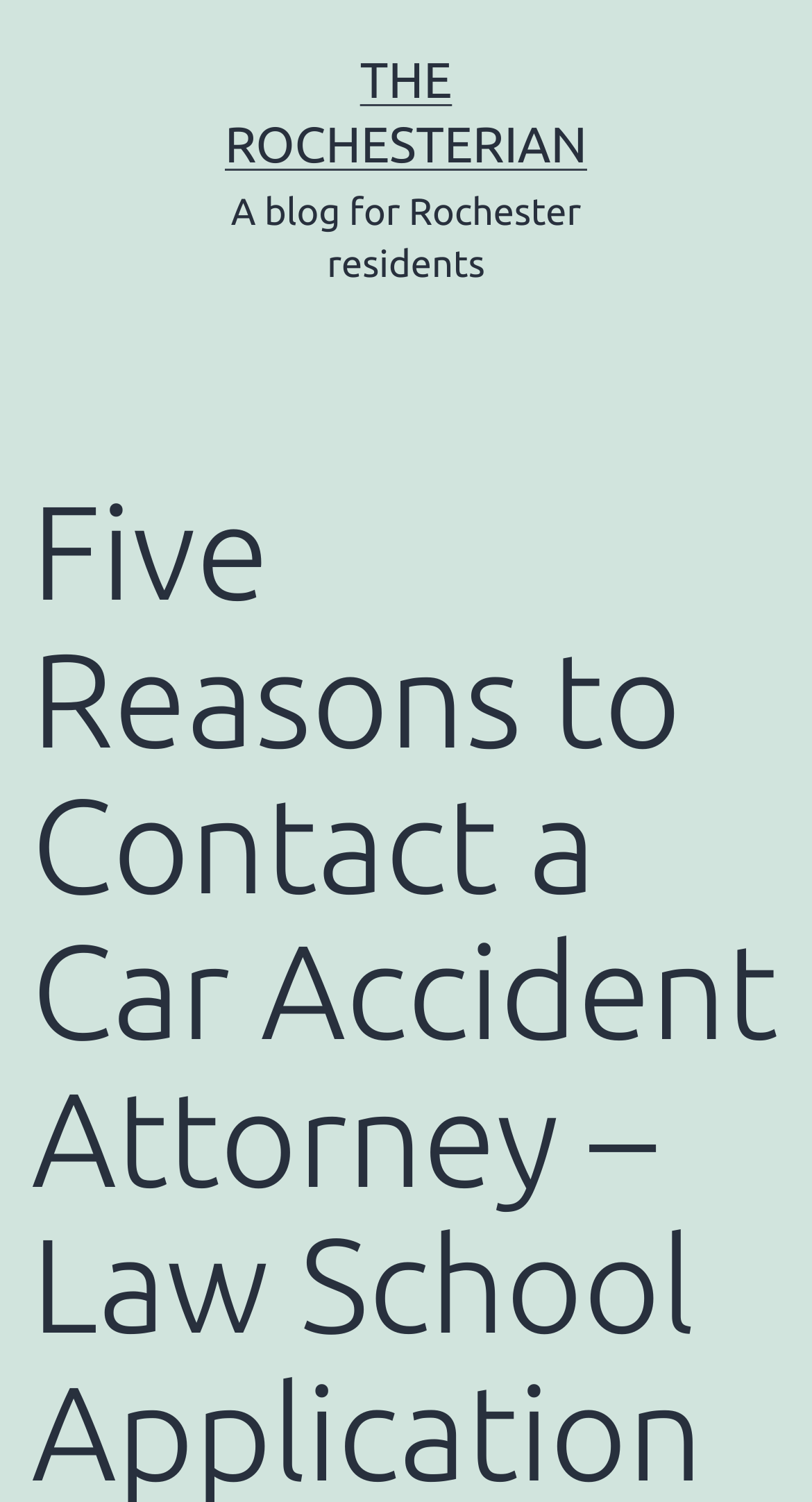Can you extract the headline from the webpage for me?

Five Reasons to Contact a Car Accident Attorney – Law School Application